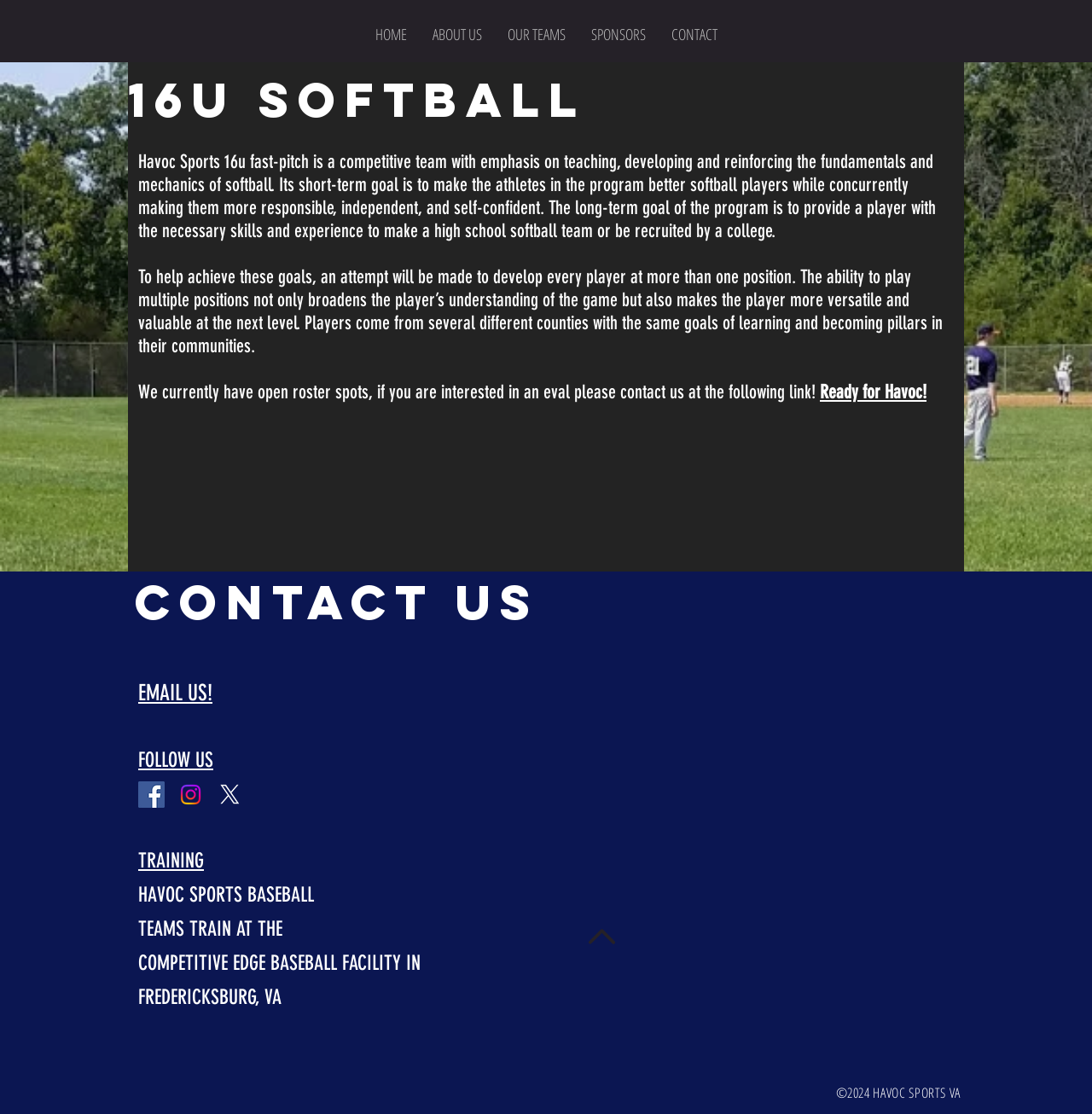Provide the bounding box coordinates of the HTML element described by the text: "SPONSORS". The coordinates should be in the format [left, top, right, bottom] with values between 0 and 1.

[0.53, 0.011, 0.603, 0.05]